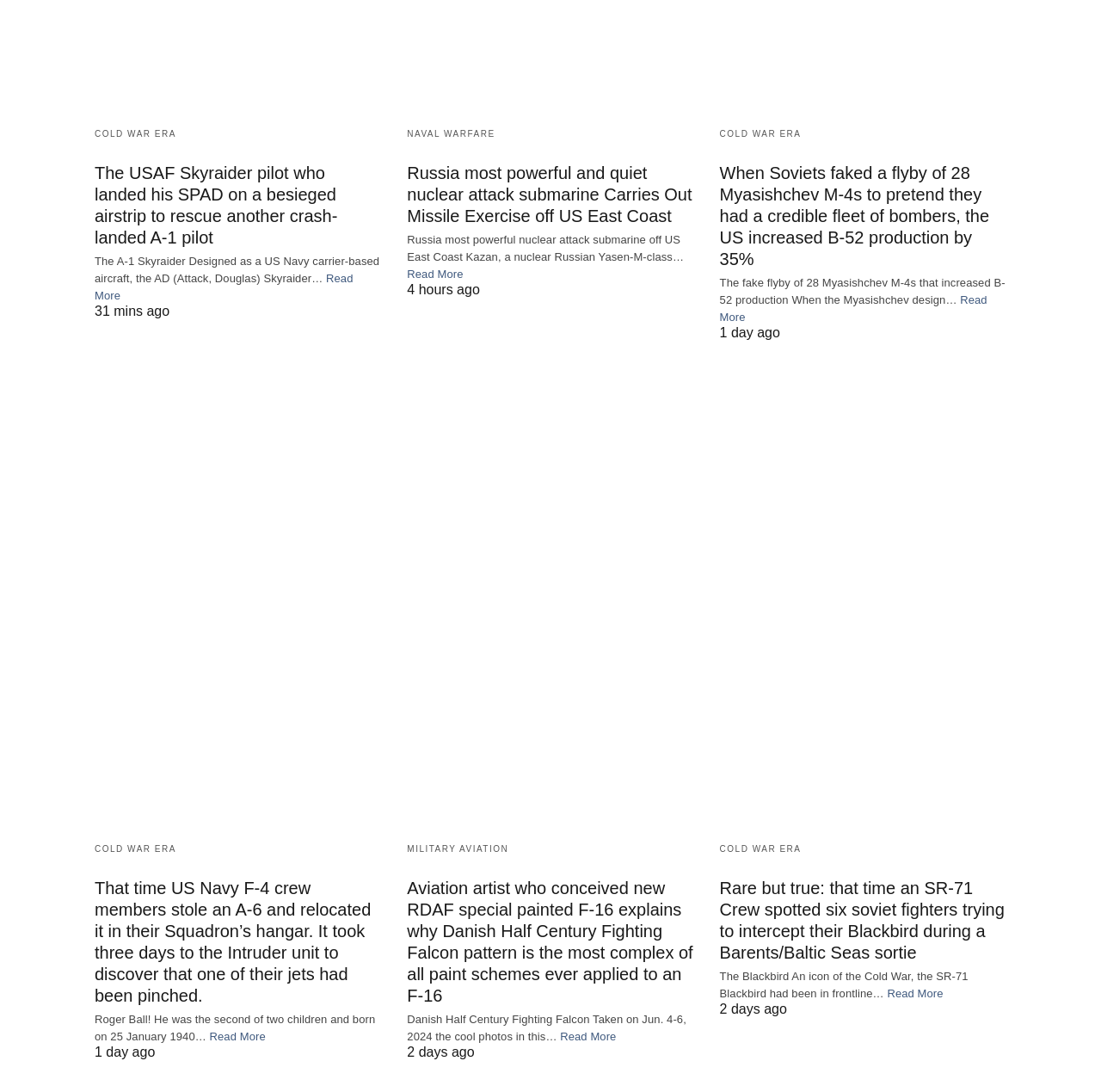How many days ago was the third article published?
Based on the image, give a concise answer in the form of a single word or short phrase.

1 day ago